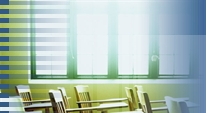Provide a brief response in the form of a single word or phrase:
What is the occasion when the classroom is particularly vibrant?

January student entrance ceremony